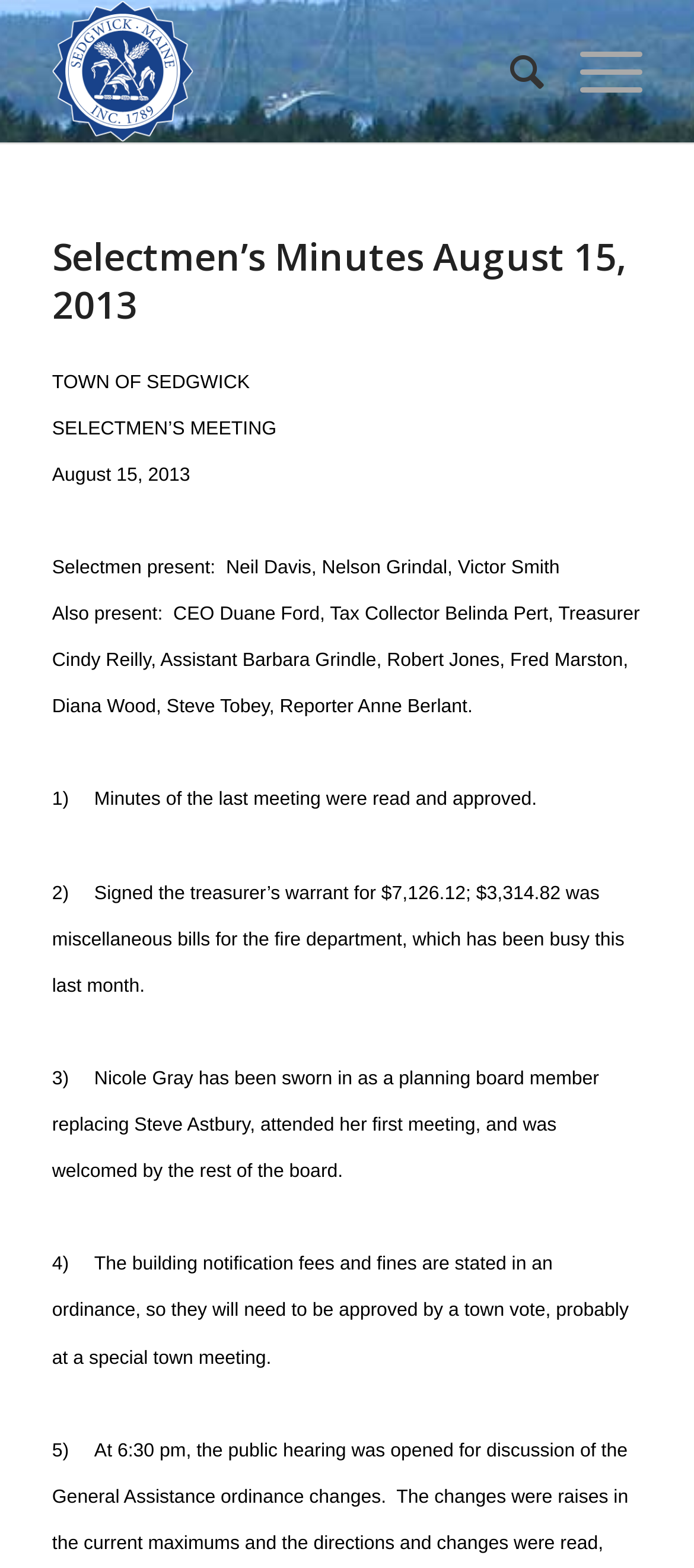Summarize the contents and layout of the webpage in detail.

The webpage appears to be the official website of Sedgwick, Maine, displaying the minutes of a selectmen's meeting on August 15, 2013. At the top, there is a layout table with a link to the Sedgwick, Maine Official Website, accompanied by an image. To the right of this, there is a search menu item and a link to a menu.

Below this top section, there is a header area with a heading that reads "Selectmen's Minutes August 15, 2013". Underneath this, there are several lines of static text, including the title "TOWN OF SEDGWICK" and "SELECTMEN'S MEETING". The text then lists the selectmen present at the meeting, as well as other attendees.

The main content of the webpage is a series of numbered points, each describing a topic discussed during the meeting. These points are formatted with a number followed by a tab character and then the descriptive text. The topics include the approval of the previous meeting's minutes, the signing of a treasurer's warrant, the swearing-in of a new planning board member, and the discussion of building notification fees and fines.